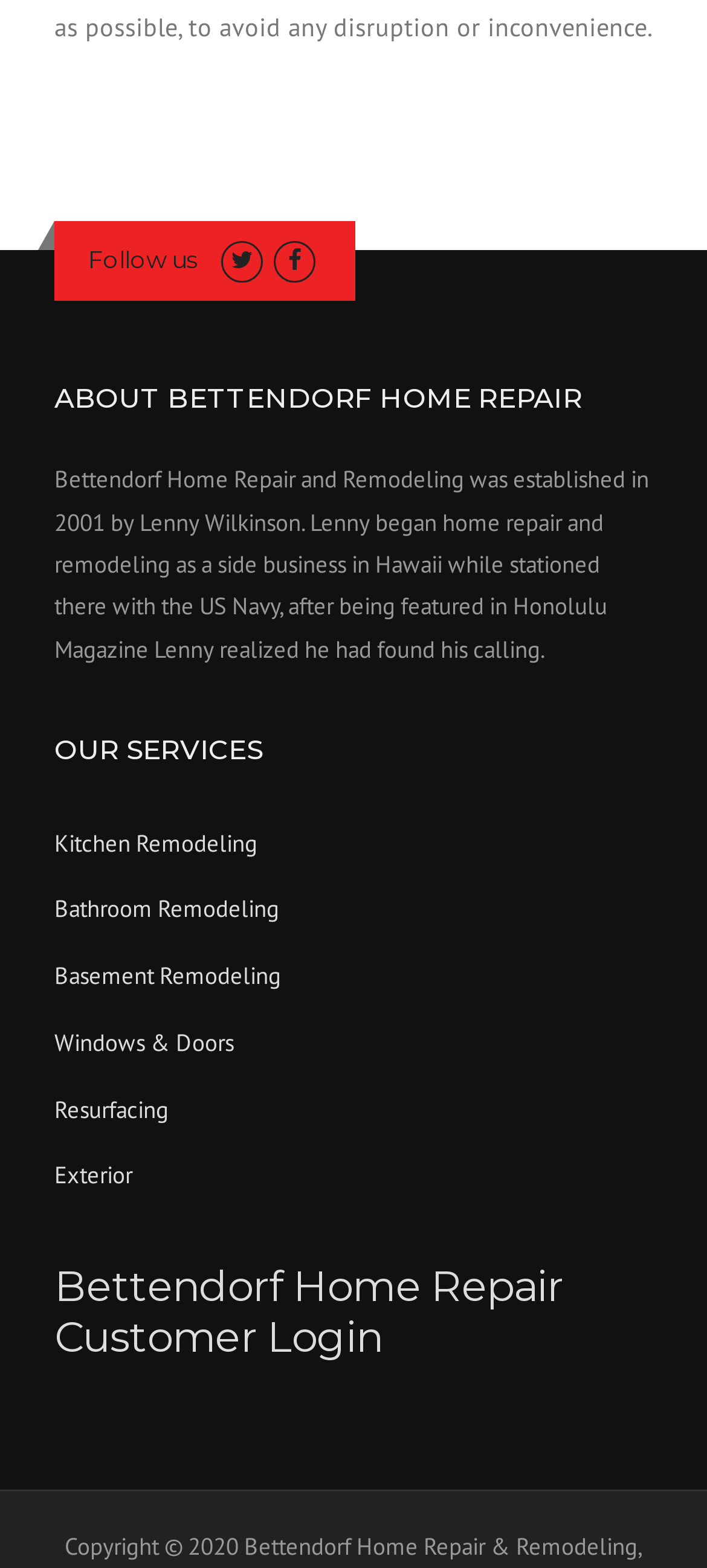Please find and report the bounding box coordinates of the element to click in order to perform the following action: "Submit the form". The coordinates should be expressed as four float numbers between 0 and 1, in the format [left, top, right, bottom].

None